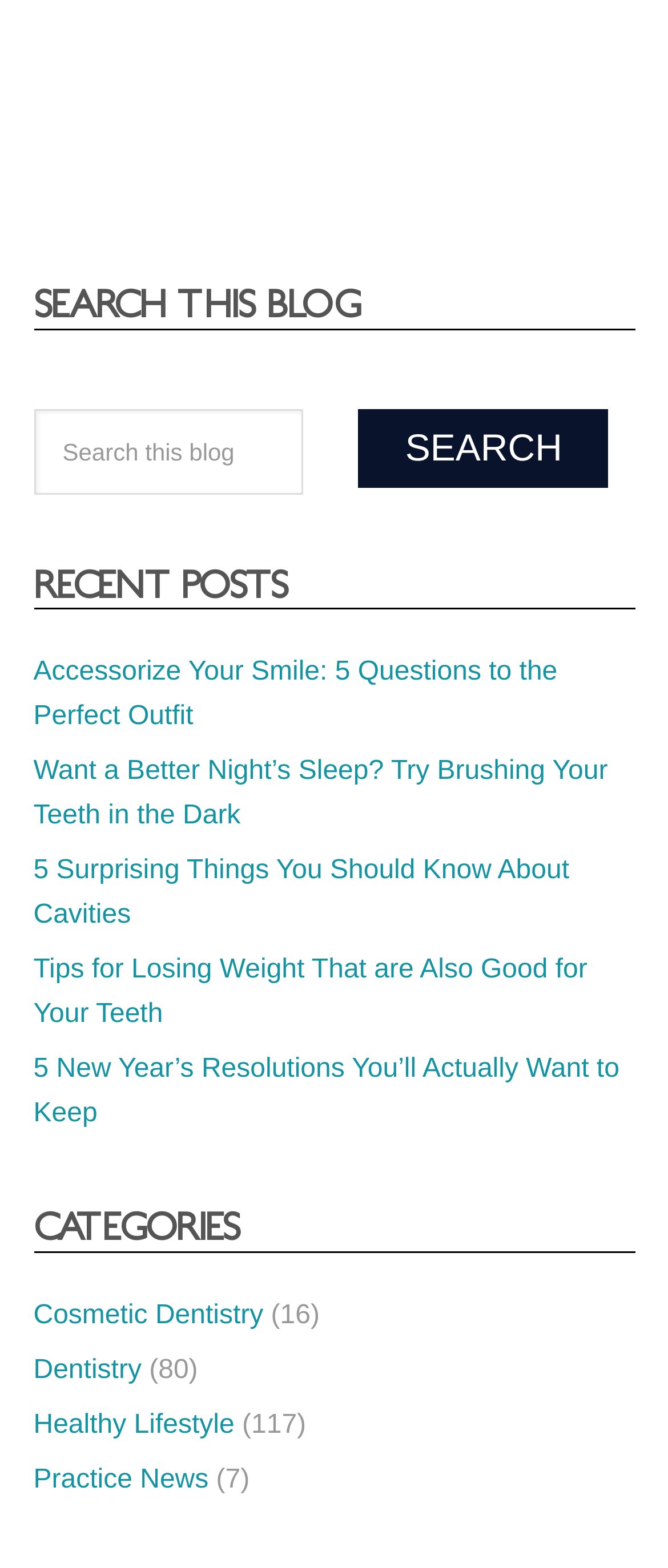Identify the bounding box coordinates of the part that should be clicked to carry out this instruction: "explore healthy lifestyle articles".

[0.05, 0.899, 0.351, 0.918]